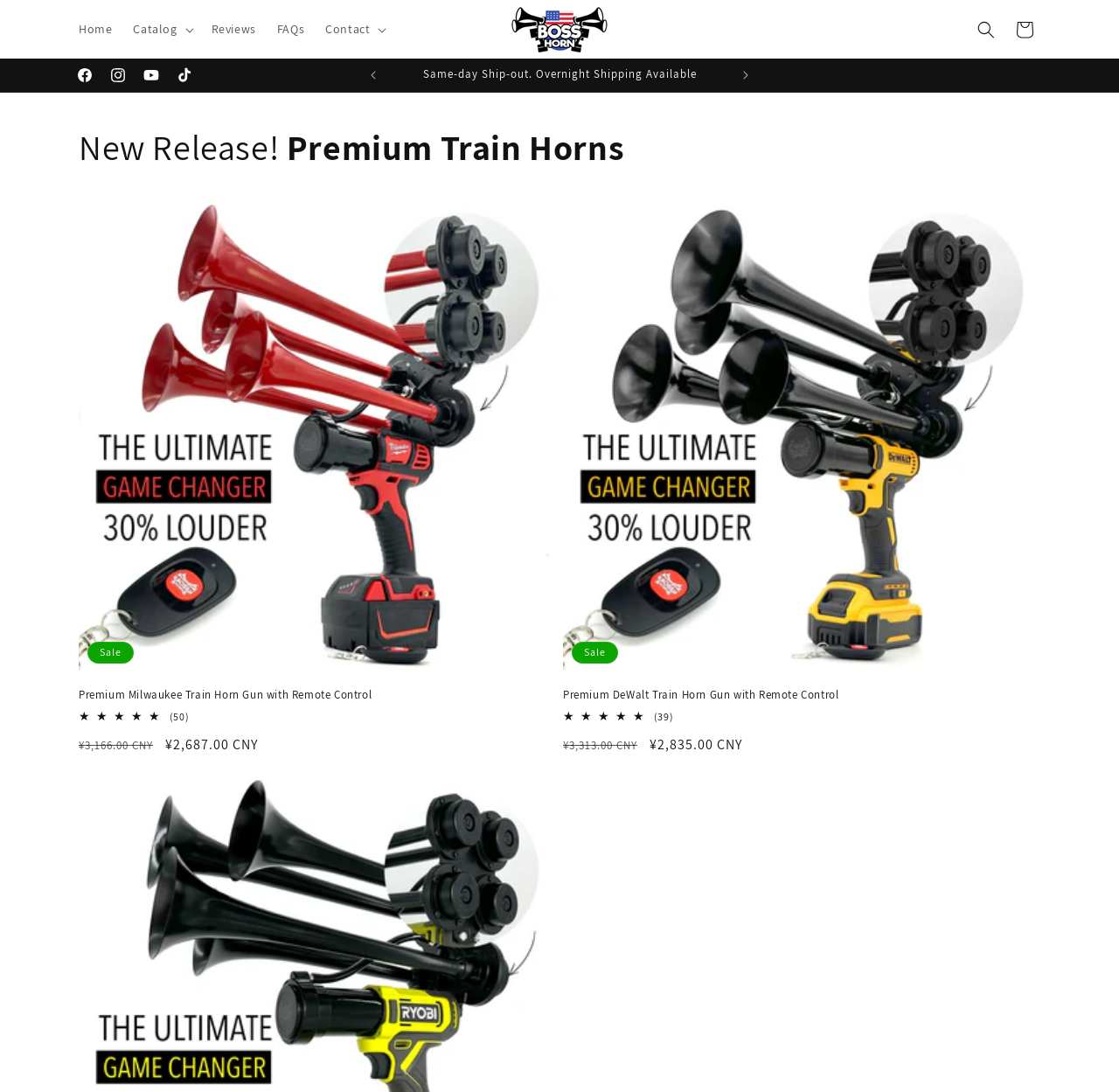Identify the bounding box coordinates necessary to click and complete the given instruction: "Visit InitialView homepage".

None